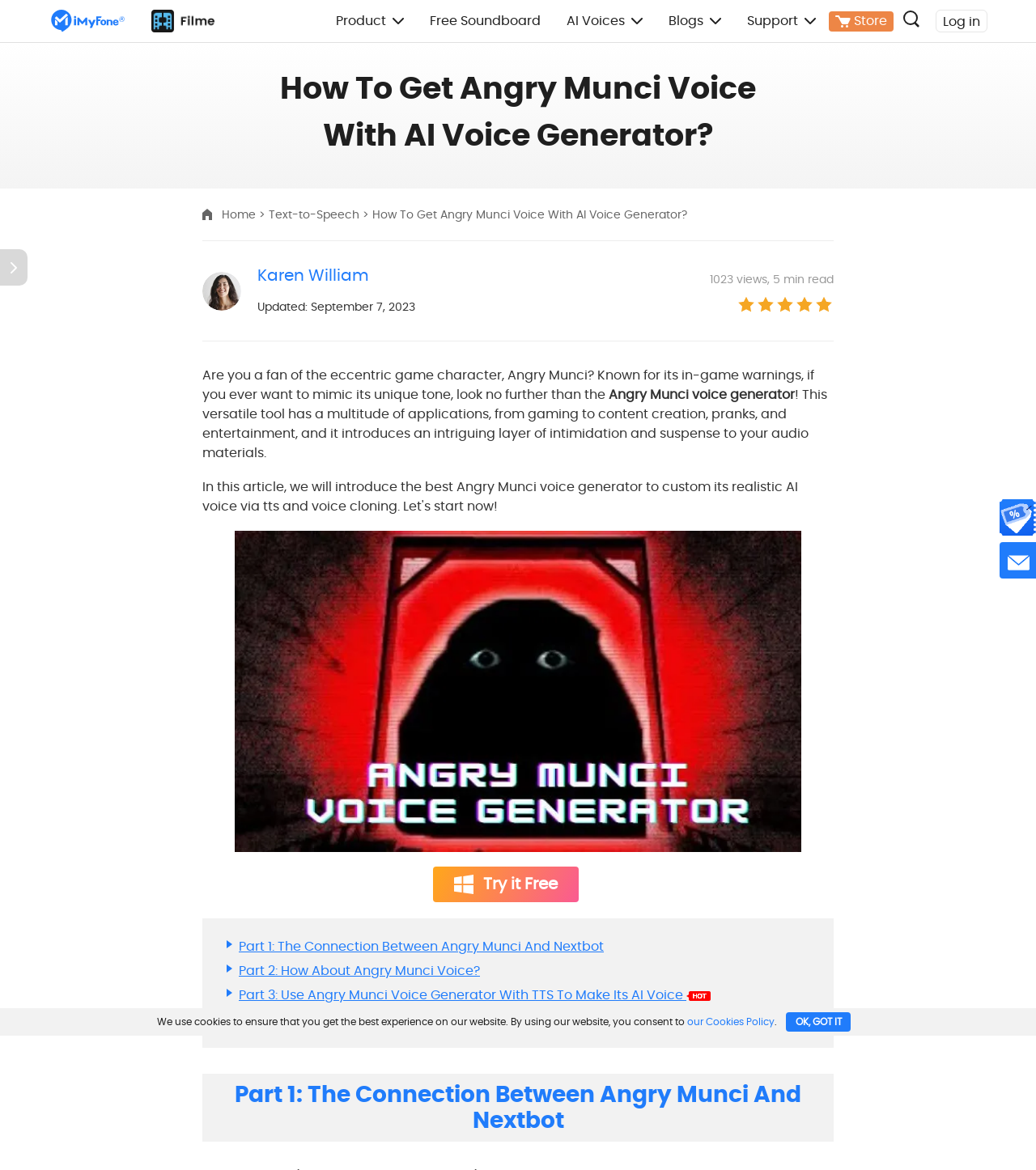Use a single word or phrase to answer the question: What is the button text to try the Angry Munci voice generator?

Try it Free